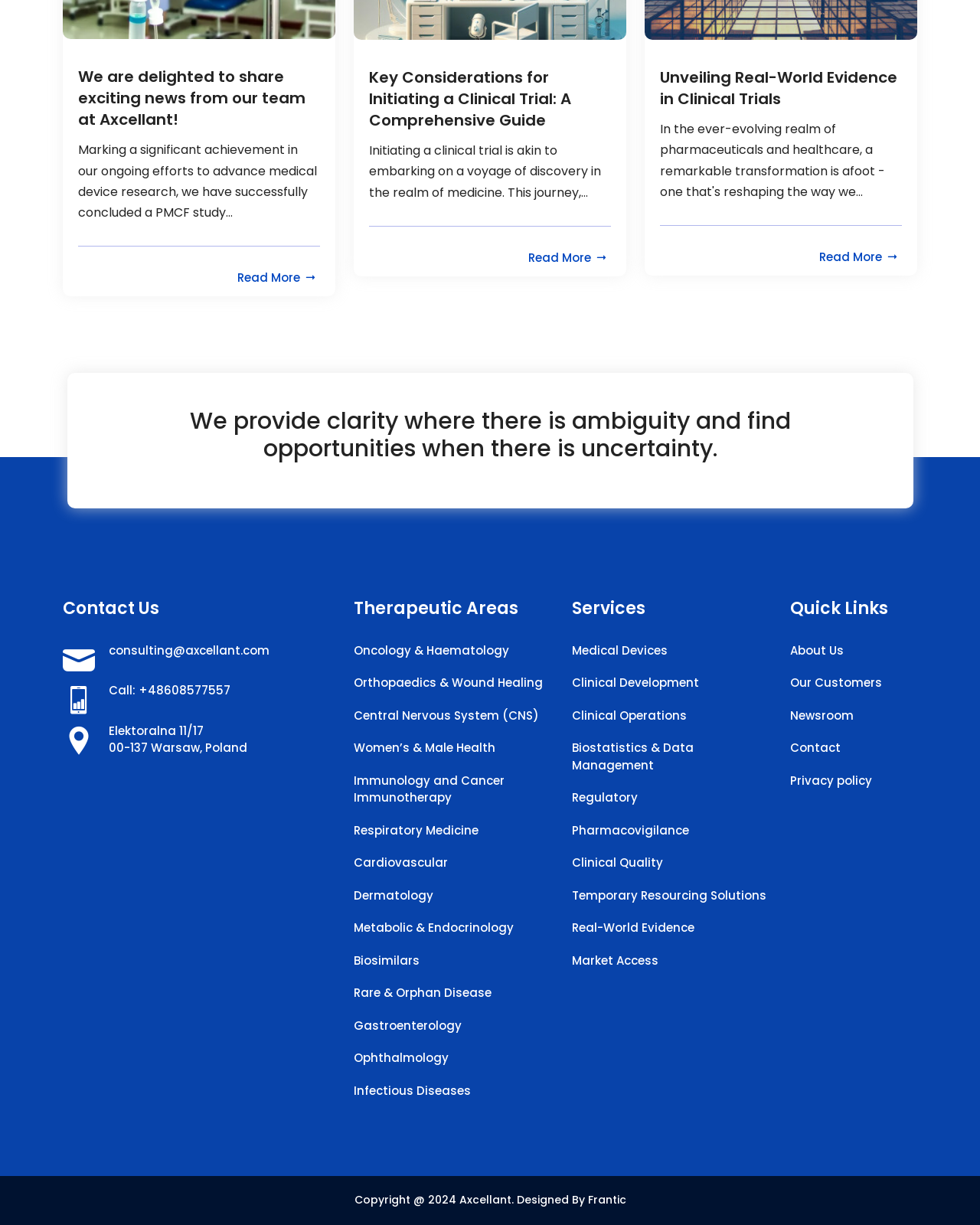Determine the bounding box coordinates of the region I should click to achieve the following instruction: "View Graz office details". Ensure the bounding box coordinates are four float numbers between 0 and 1, i.e., [left, top, right, bottom].

None